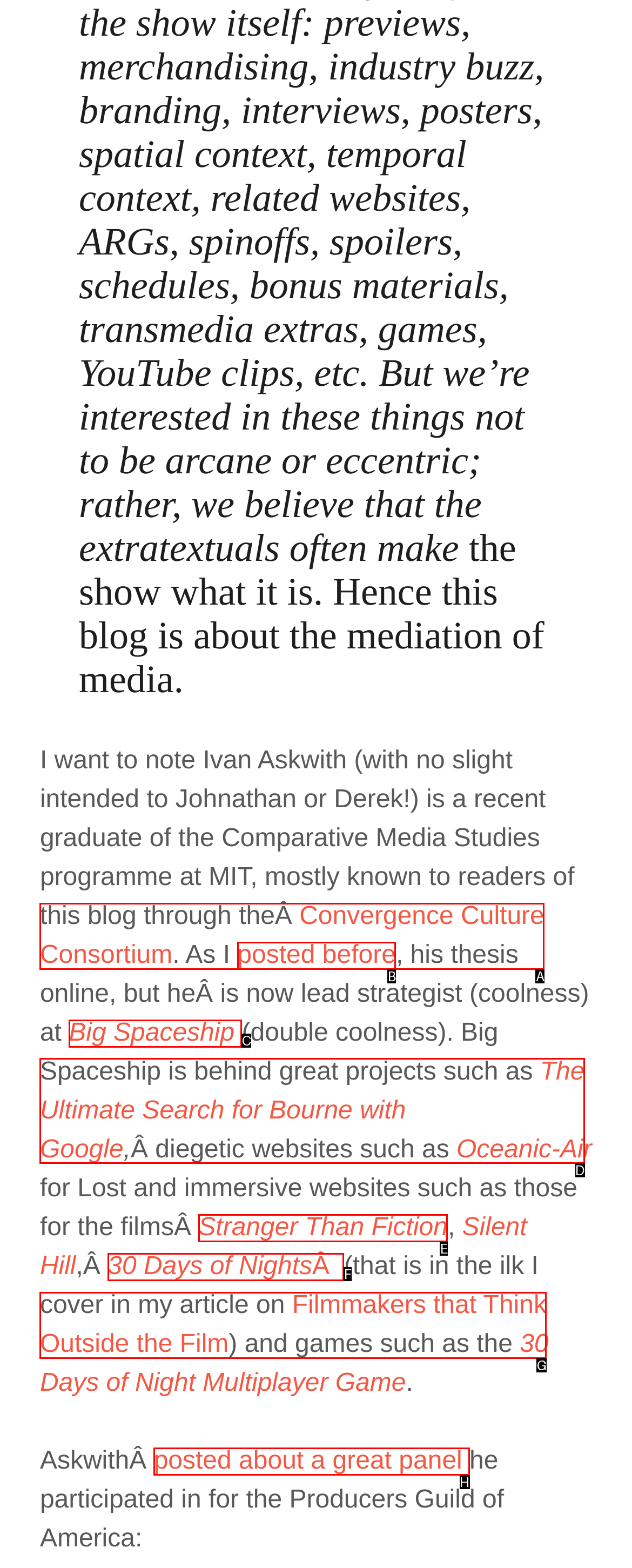Point out which HTML element you should click to fulfill the task: read about The Ultimate Search for Bourne with Google.
Provide the option's letter from the given choices.

D